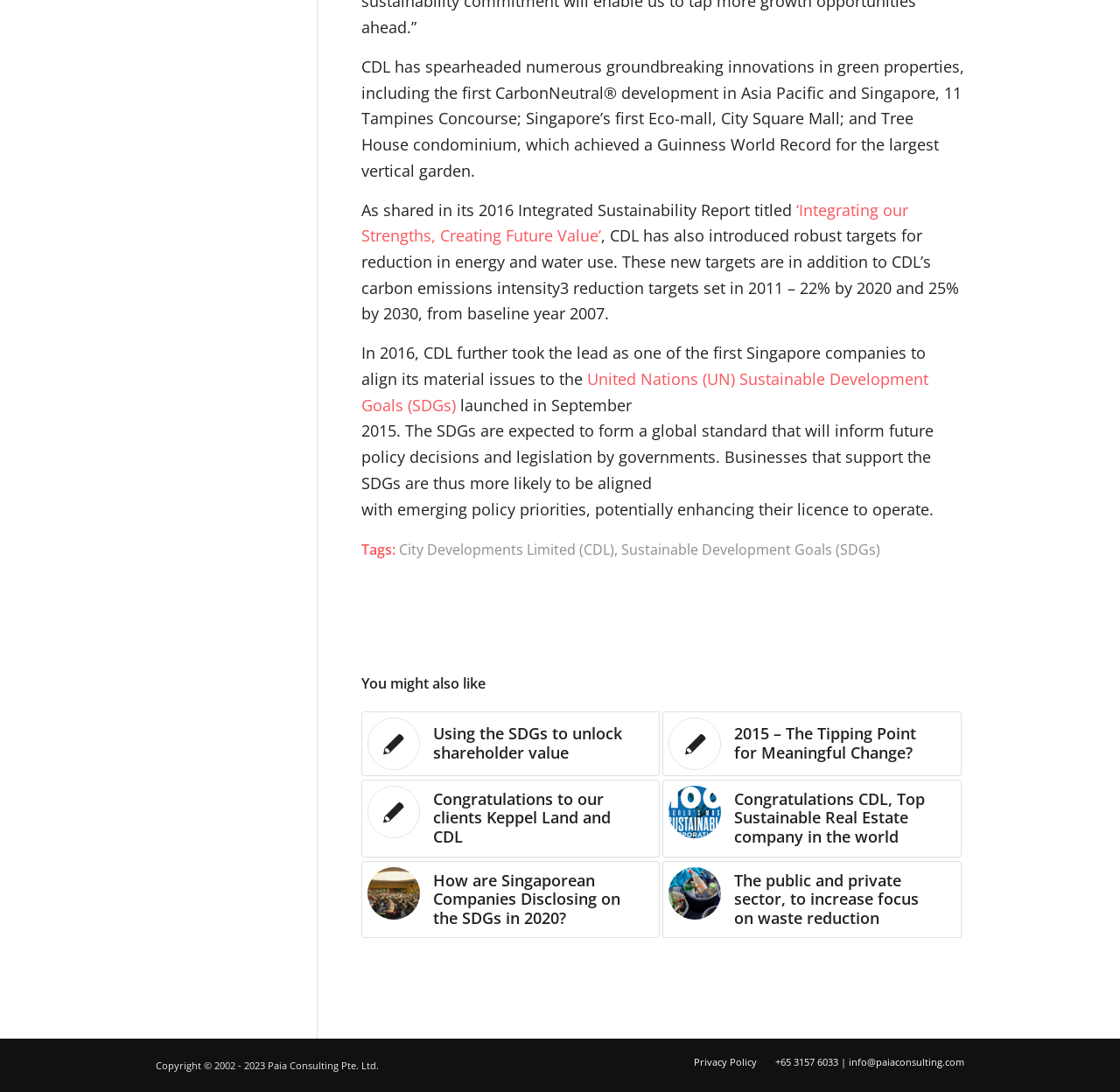What company is mentioned in the footer?
By examining the image, provide a one-word or phrase answer.

City Developments Limited (CDL)